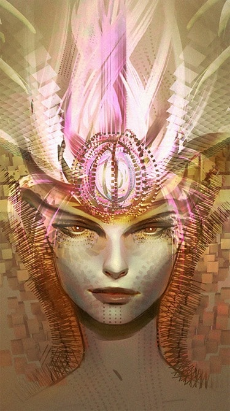What does Haalee's headdress suggest?
Using the visual information from the image, give a one-word or short-phrase answer.

Blend of technology and elegance